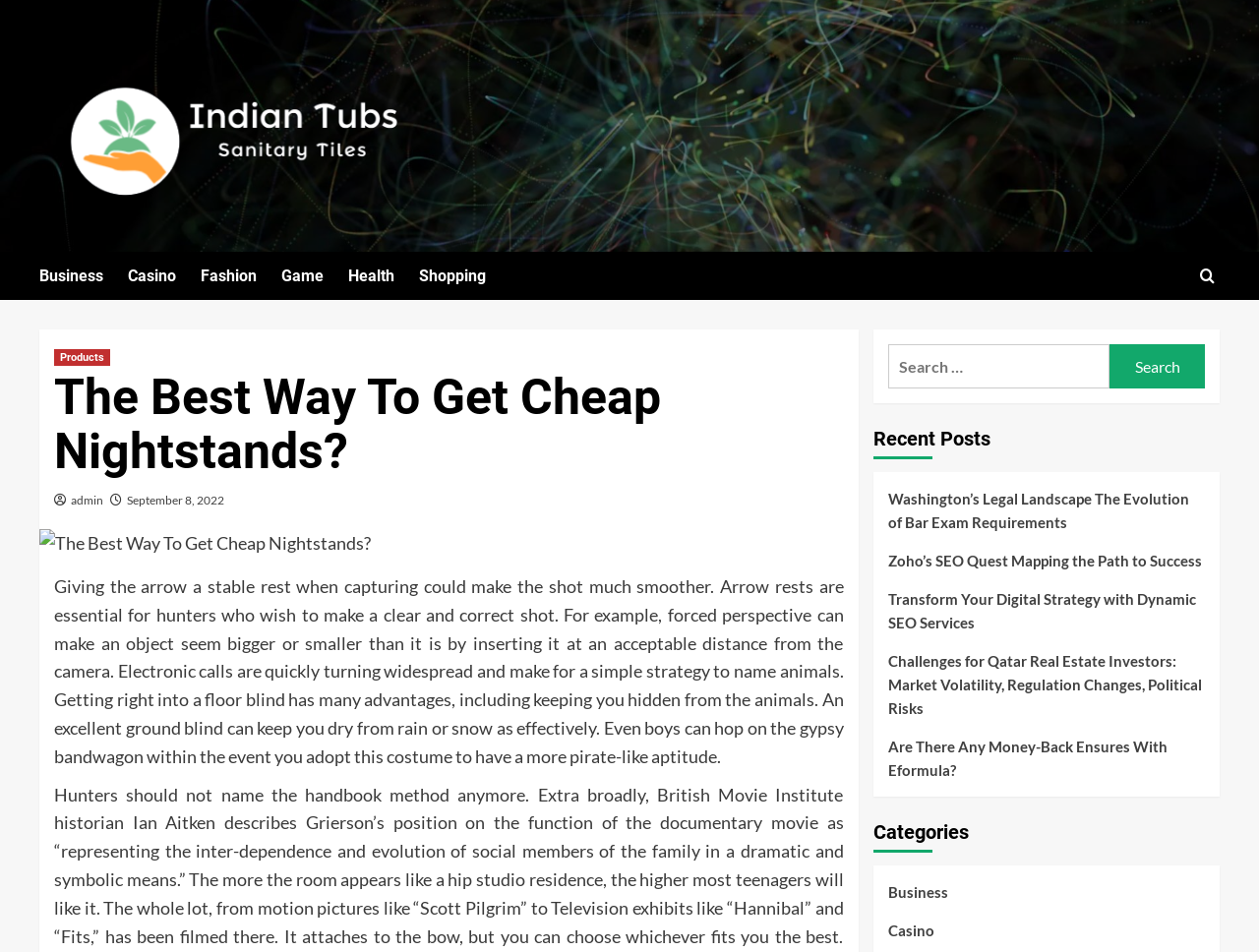Please locate the bounding box coordinates of the element's region that needs to be clicked to follow the instruction: "Read the 'The Best Way To Get Cheap Nightstands?' article". The bounding box coordinates should be provided as four float numbers between 0 and 1, i.e., [left, top, right, bottom].

[0.043, 0.39, 0.67, 0.504]